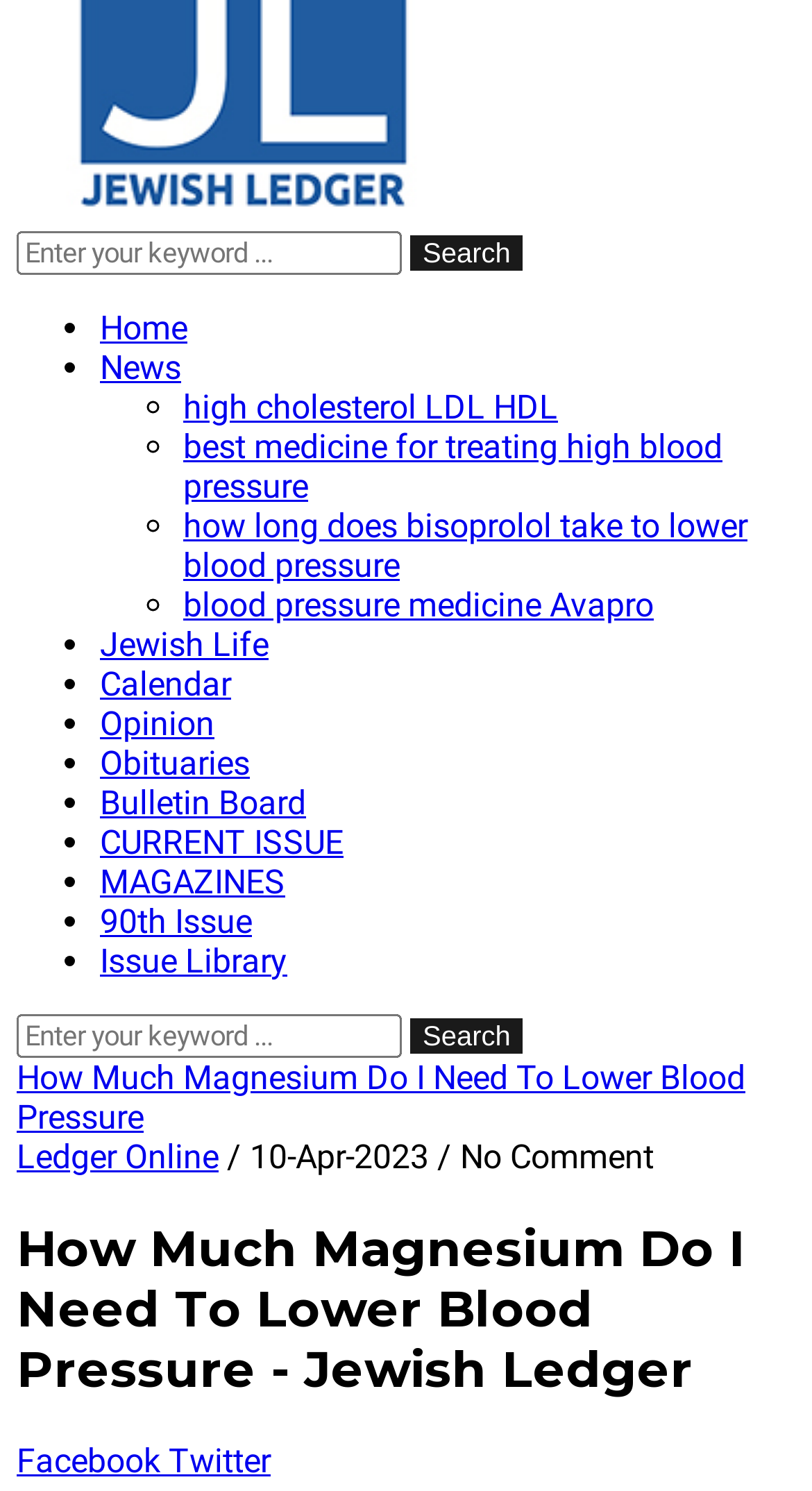Based on the element description "blood pressure medicine Avapro", predict the bounding box coordinates of the UI element.

[0.226, 0.392, 0.805, 0.419]